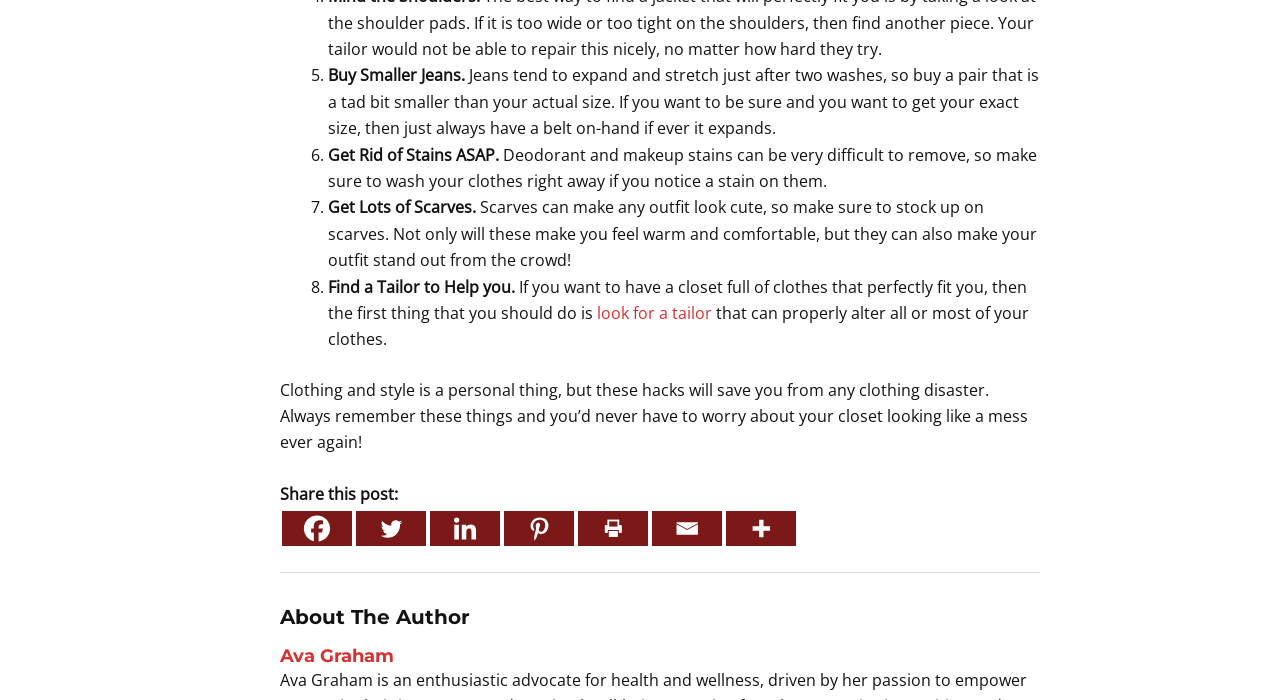Bounding box coordinates are given in the format (top-left x, top-left y, bottom-right x, bottom-right y). All values should be floating point numbers between 0 and 1. Provide the bounding box coordinate for the UI element described as: parent_node: Search name="s" placeholder="Search AFDJ..."

None